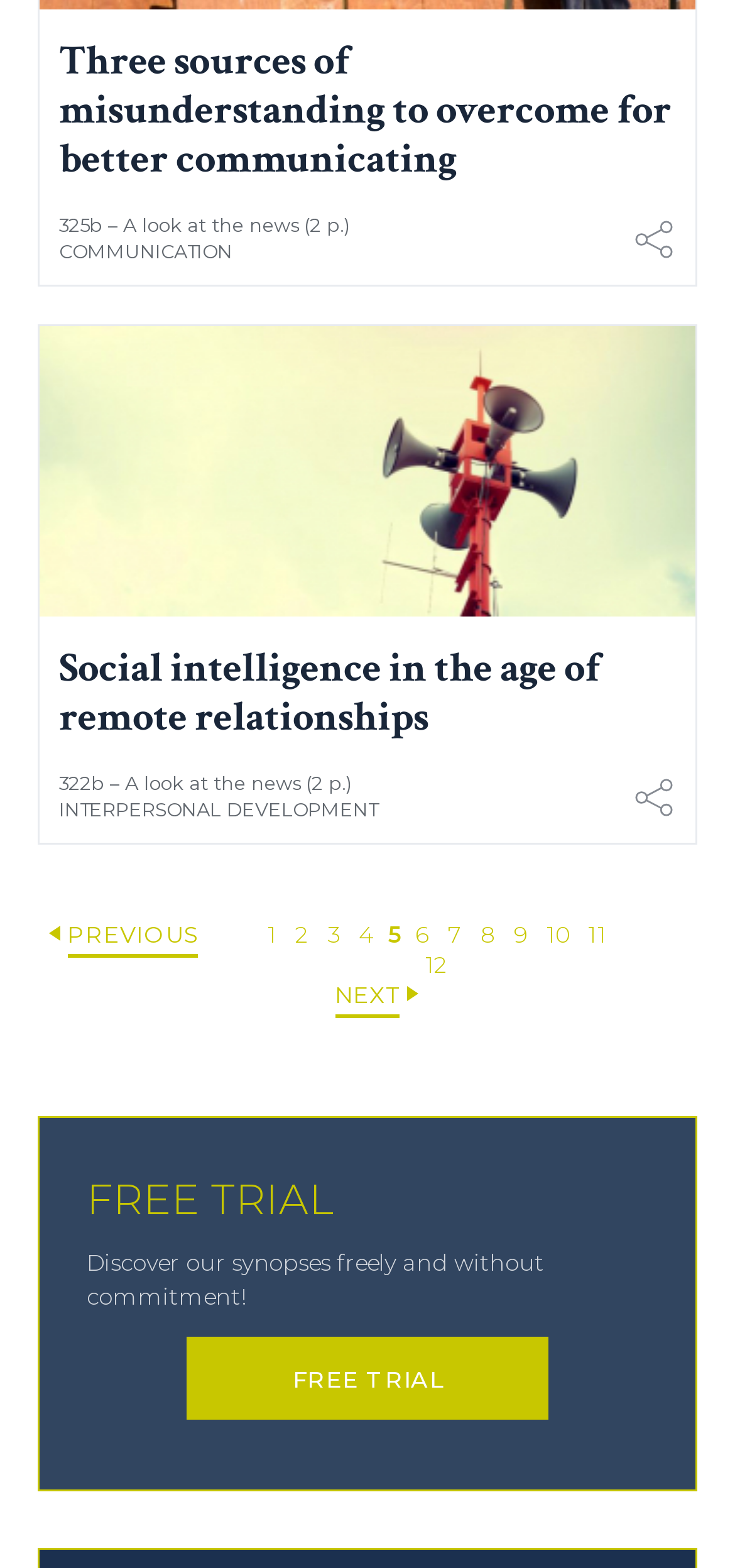Please locate the bounding box coordinates of the region I need to click to follow this instruction: "Go to page 2".

[0.394, 0.587, 0.429, 0.605]